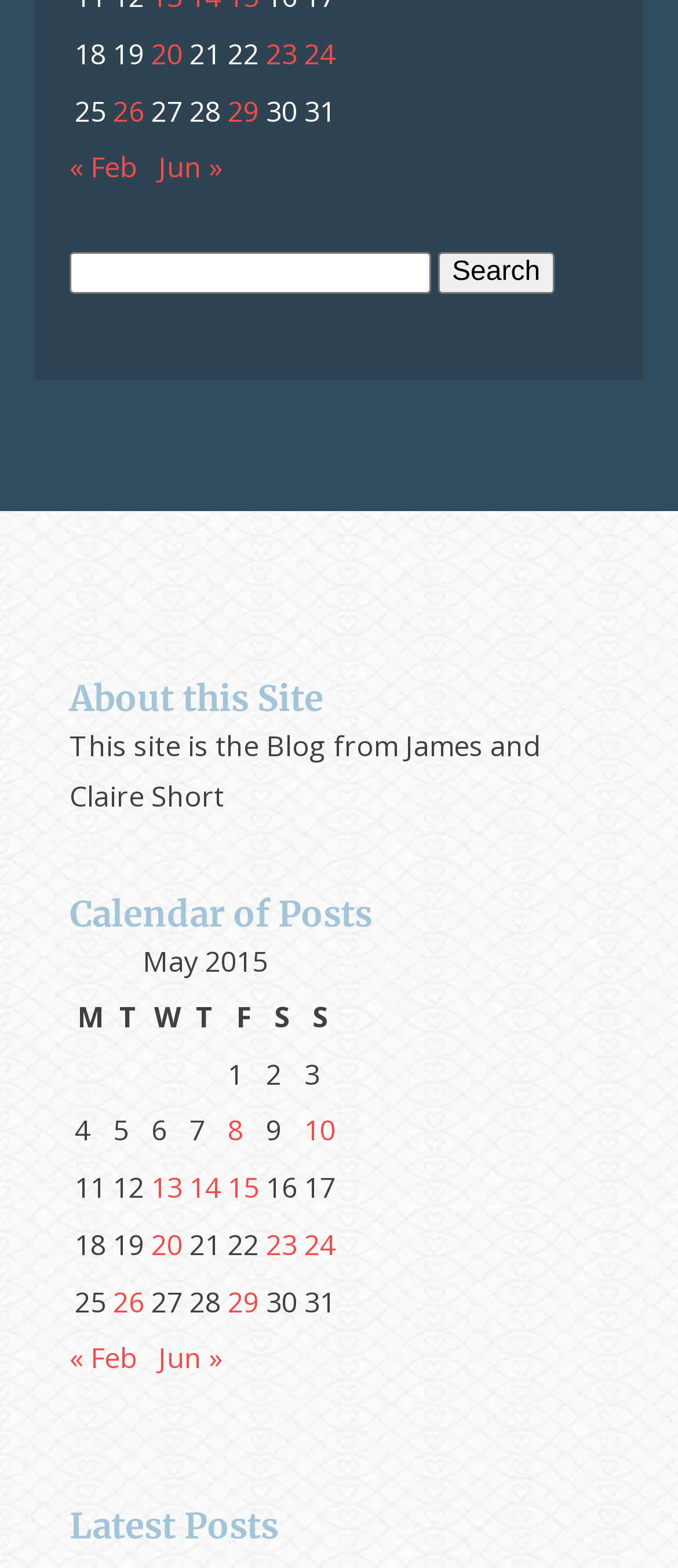Determine the bounding box coordinates of the region that needs to be clicked to achieve the task: "View posts published on May 20, 2015".

[0.223, 0.022, 0.269, 0.047]